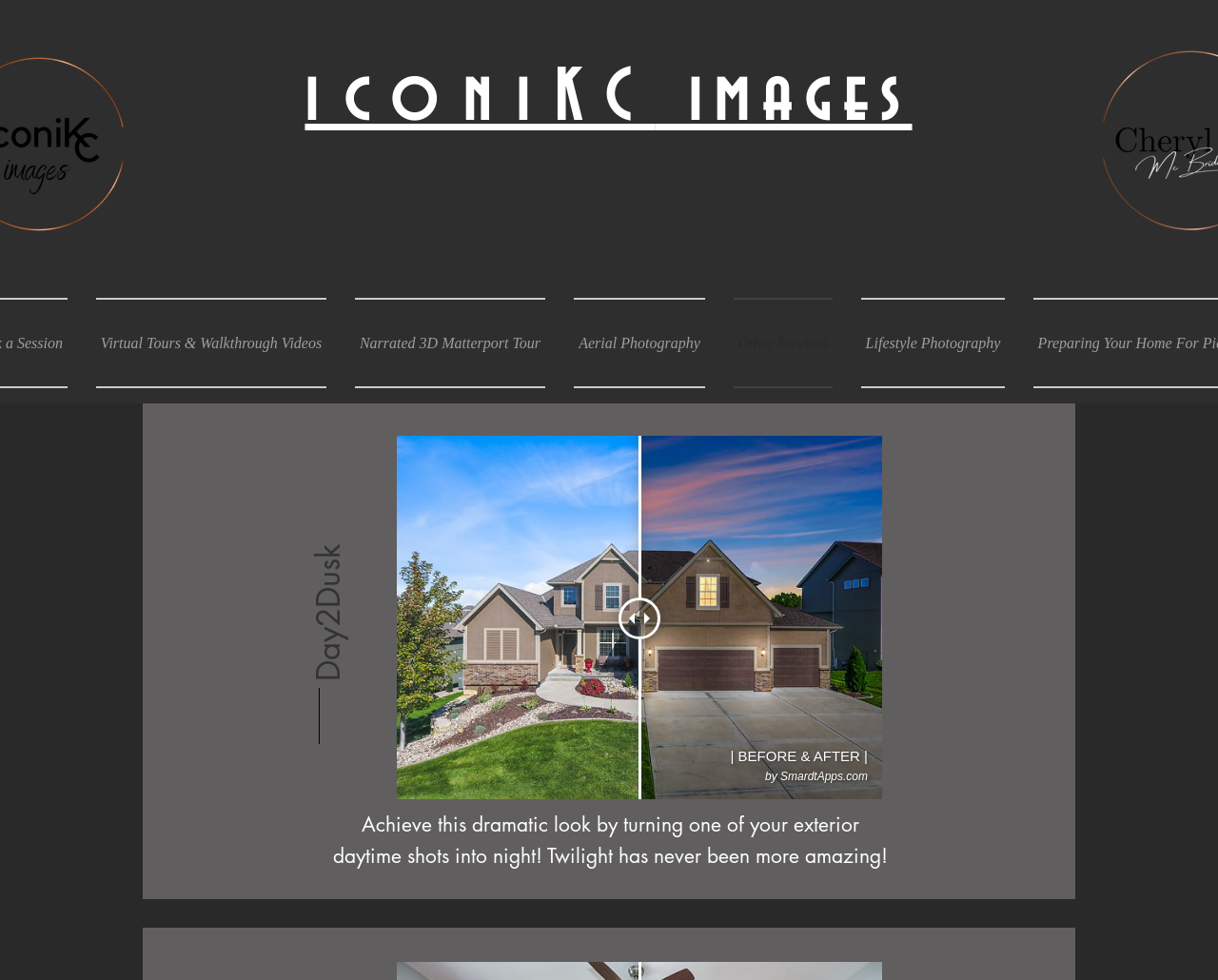Use a single word or phrase to respond to the question:
What type of photography service is offered?

Real Estate